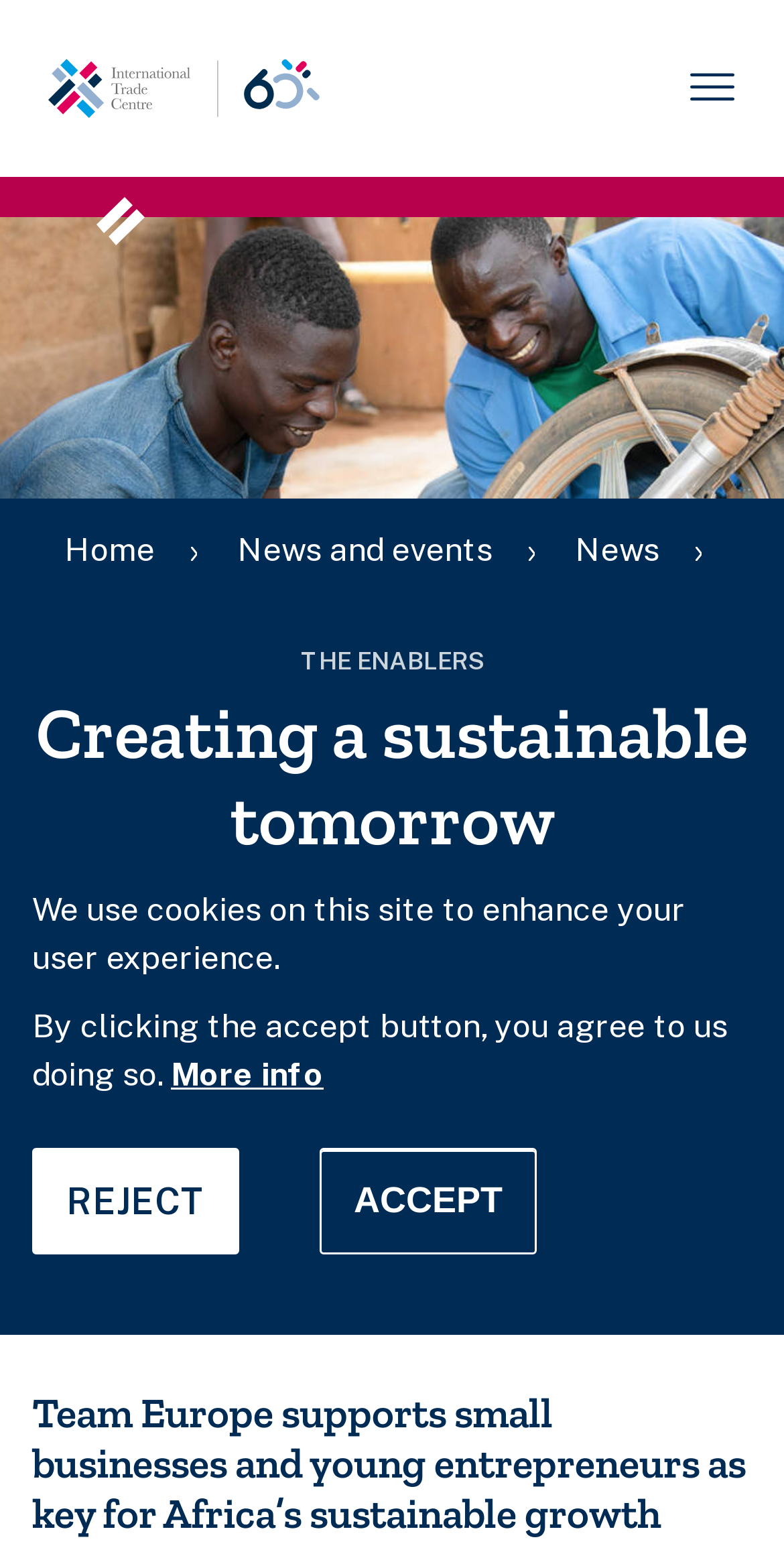Find the bounding box coordinates for the area you need to click to carry out the instruction: "Go to 'Home' page". The coordinates should be four float numbers between 0 and 1, indicated as [left, top, right, bottom].

[0.041, 0.0, 0.408, 0.113]